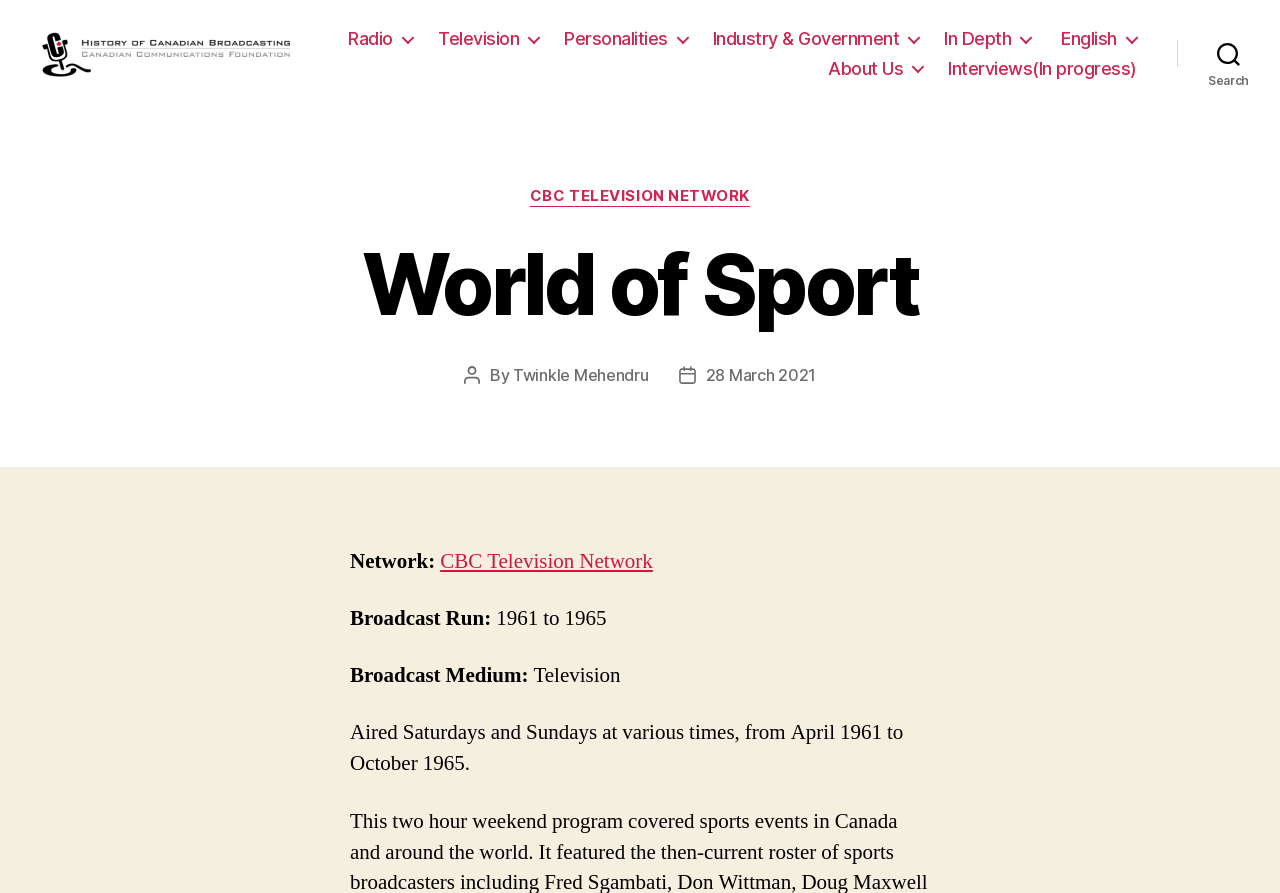Provide a thorough description of this webpage.

The webpage is about the history of Canadian broadcasting, specifically focusing on the "World of Sport" program. At the top, there is a link and an image with the title "The History of Canadian Broadcasting". Below this, there is a horizontal navigation menu with links to different categories, including "Radio", "Television", "Personalities", "Industry & Government", "In Depth", "English", "About Us", and "Interviews (In progress)".

On the right side of the navigation menu, there is a search button. When expanded, the search button reveals a header with a list of categories, including a link to "CBC TELEVISION NETWORK". Below this, there is a heading "World of Sport" followed by a brief description of the program, including the author's name, "Twinkle Mehendru", and the post date, "28 March 2021".

Further down, there are several sections of text, including "Network:", "Broadcast Run:", and "Broadcast Medium:", which provide additional information about the program. The text sections are arranged in a vertical layout, with each section separated by a small gap. The overall layout is organized and easy to follow, with clear headings and concise text.